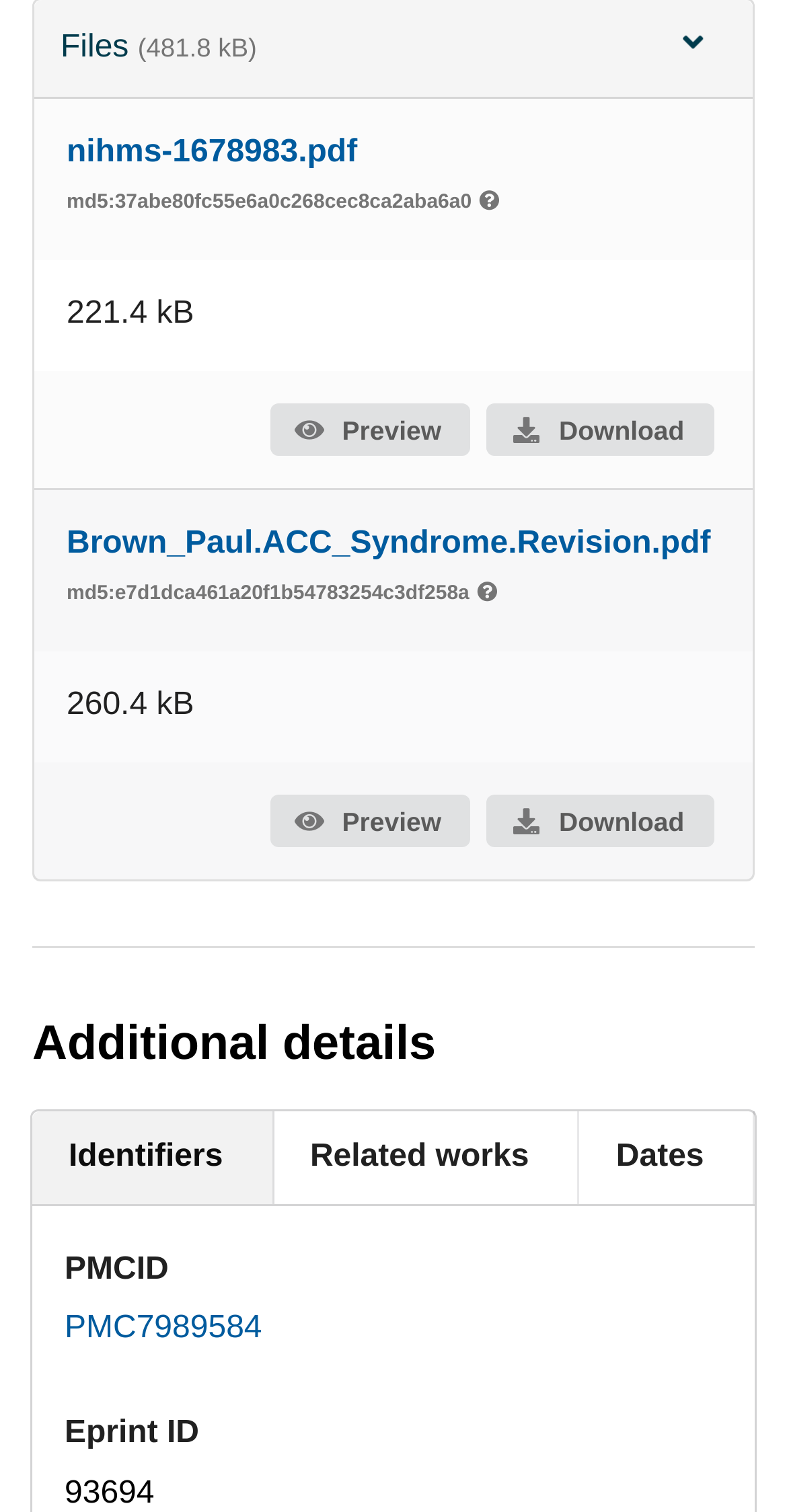What is the orientation of the tablist?
Based on the image, respond with a single word or phrase.

horizontal